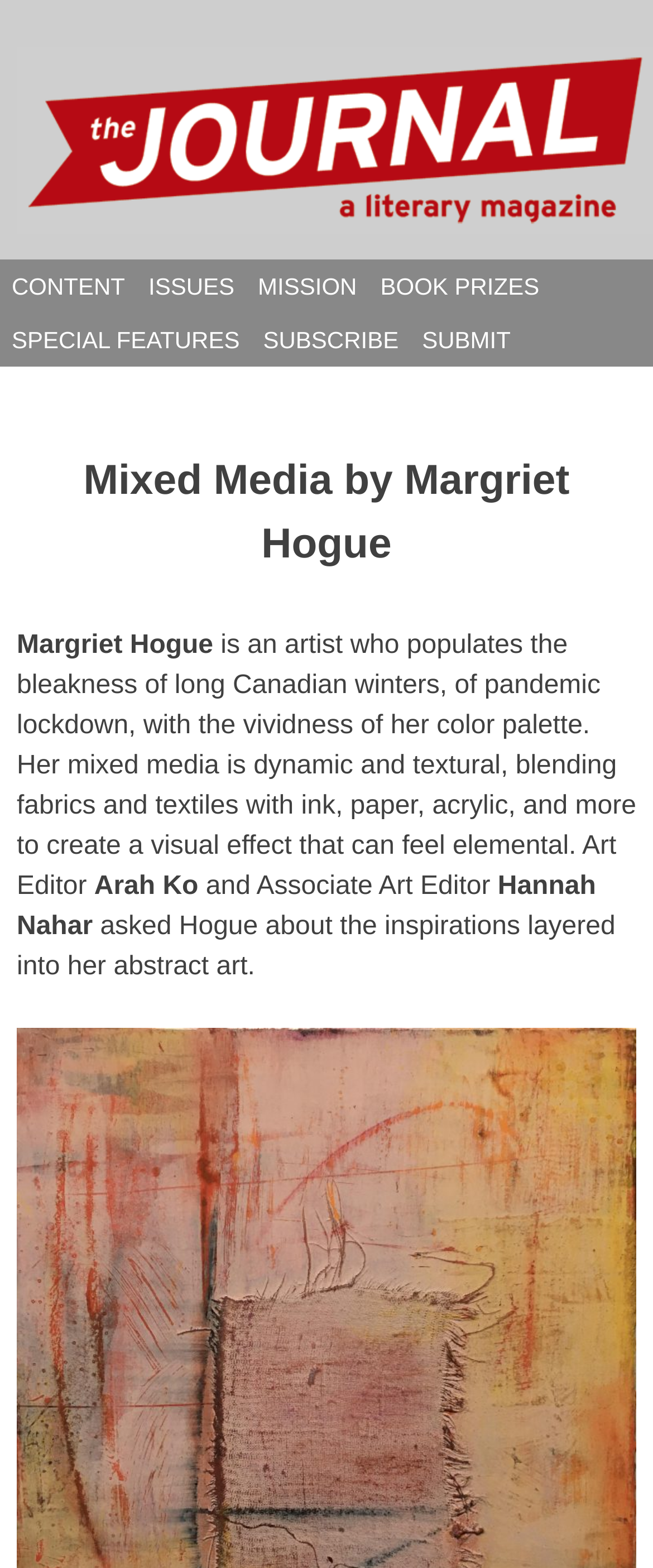Please give a short response to the question using one word or a phrase:
What is the name of the artist?

Margriet Hogue